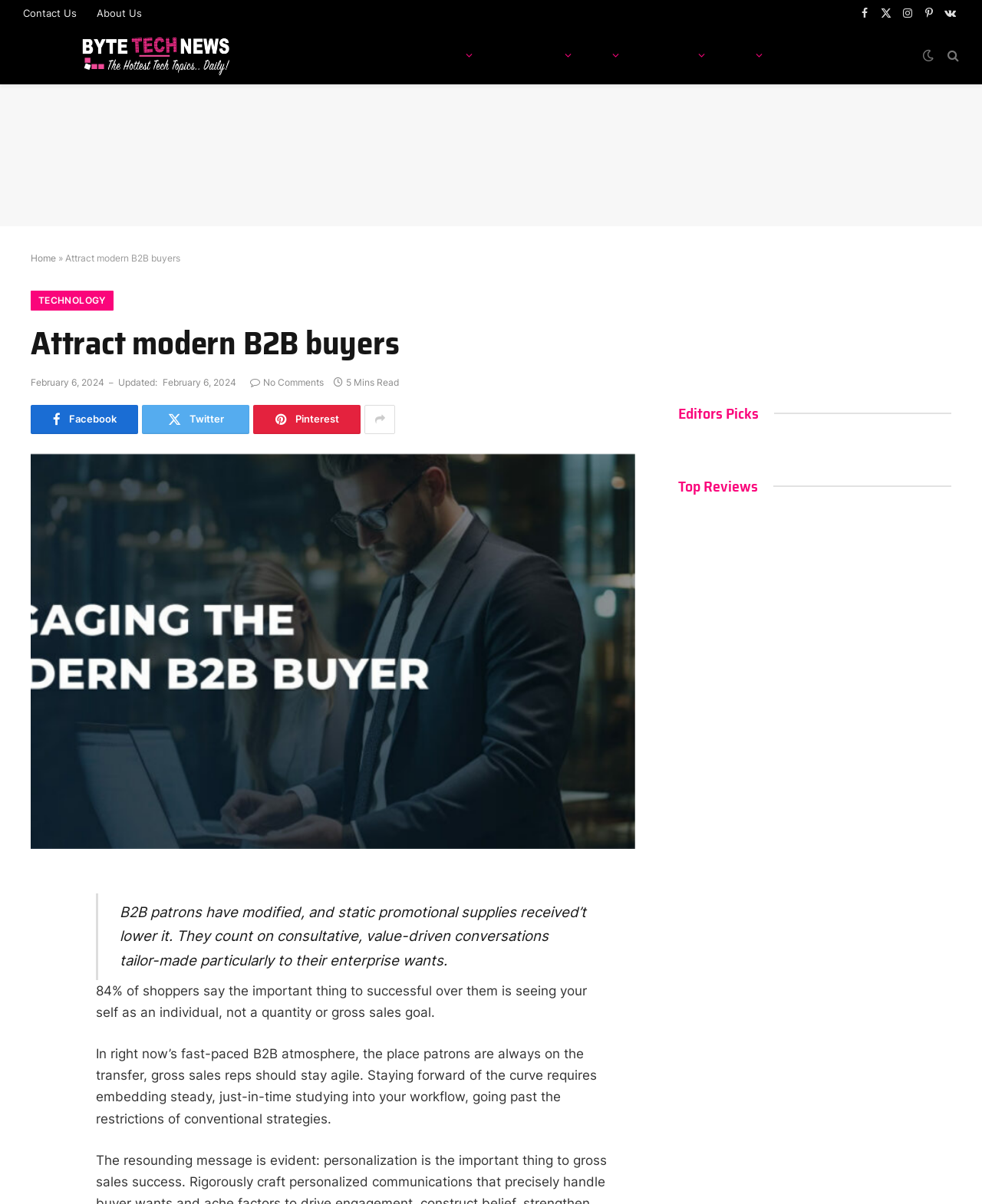Please locate and retrieve the main header text of the webpage.

Attract modern B2B buyers